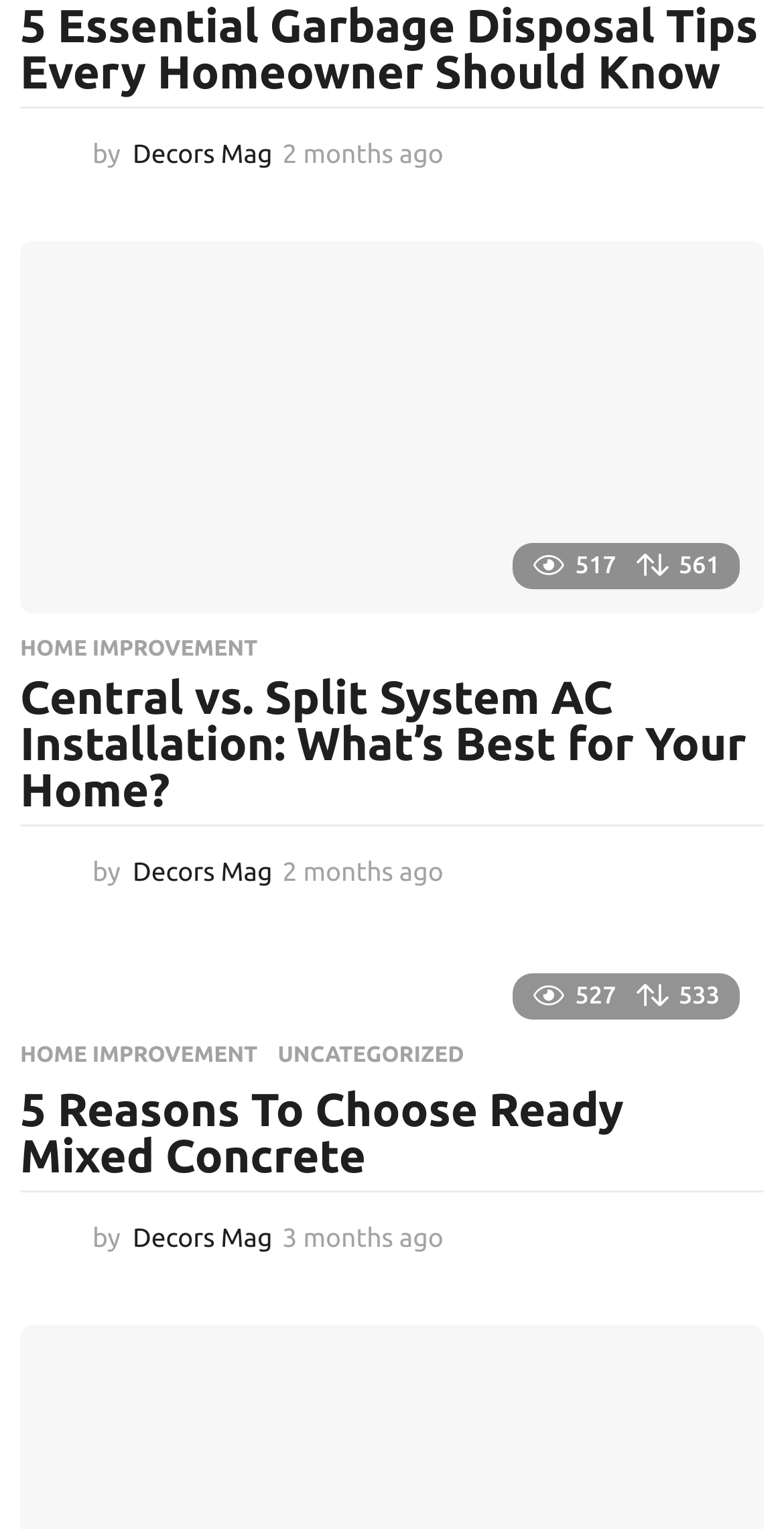Provide a short, one-word or phrase answer to the question below:
What is the category of the second article?

HOME IMPROVEMENT